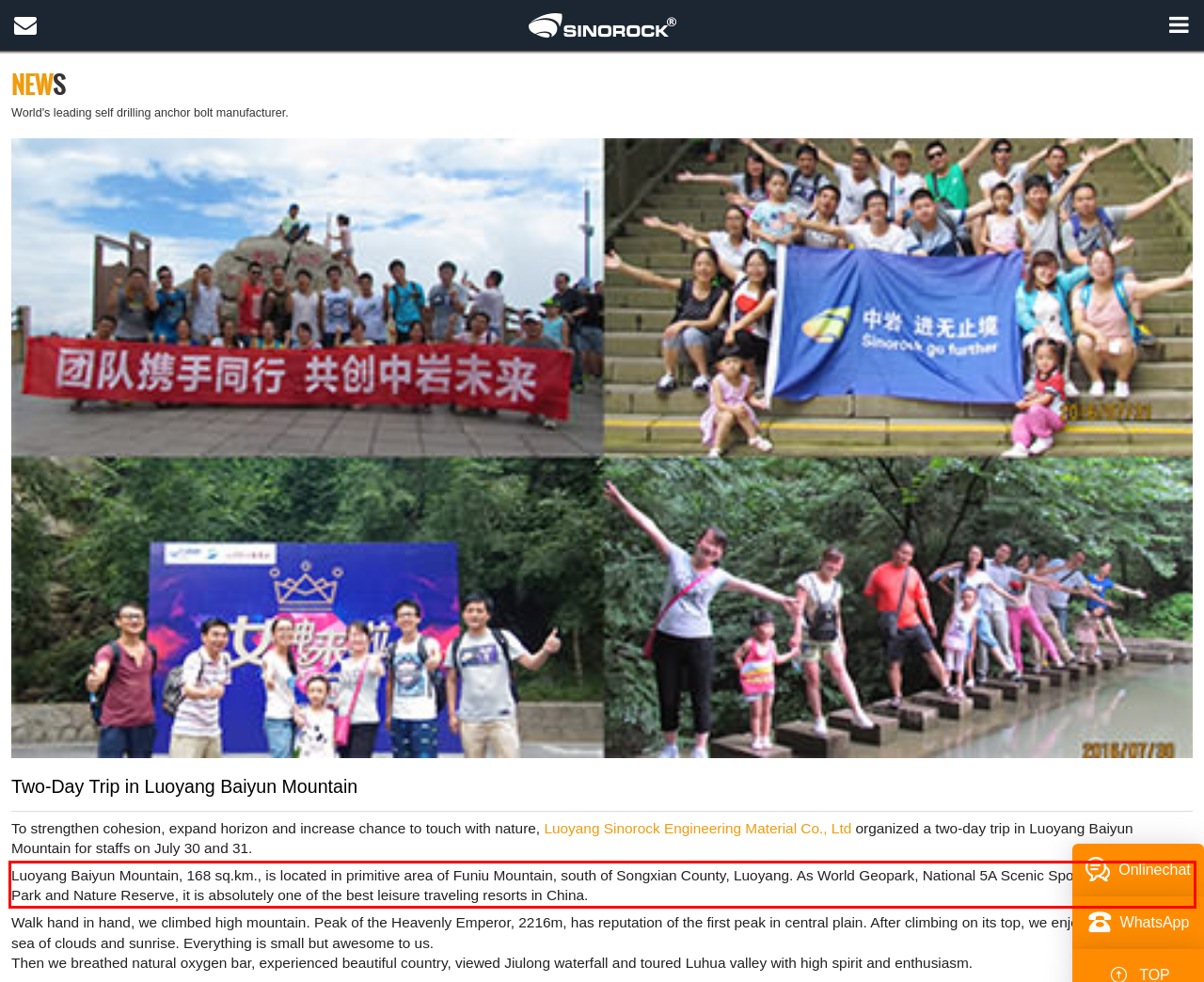The screenshot you have been given contains a UI element surrounded by a red rectangle. Use OCR to read and extract the text inside this red rectangle.

Luoyang Baiyun Mountain, 168 sq.km., is located in primitive area of Funiu Mountain, south of Songxian County, Luoyang. As World Geopark, National 5A Scenic Spot, National Forest Park and Nature Reserve, it is absolutely one of the best leisure traveling resorts in China.